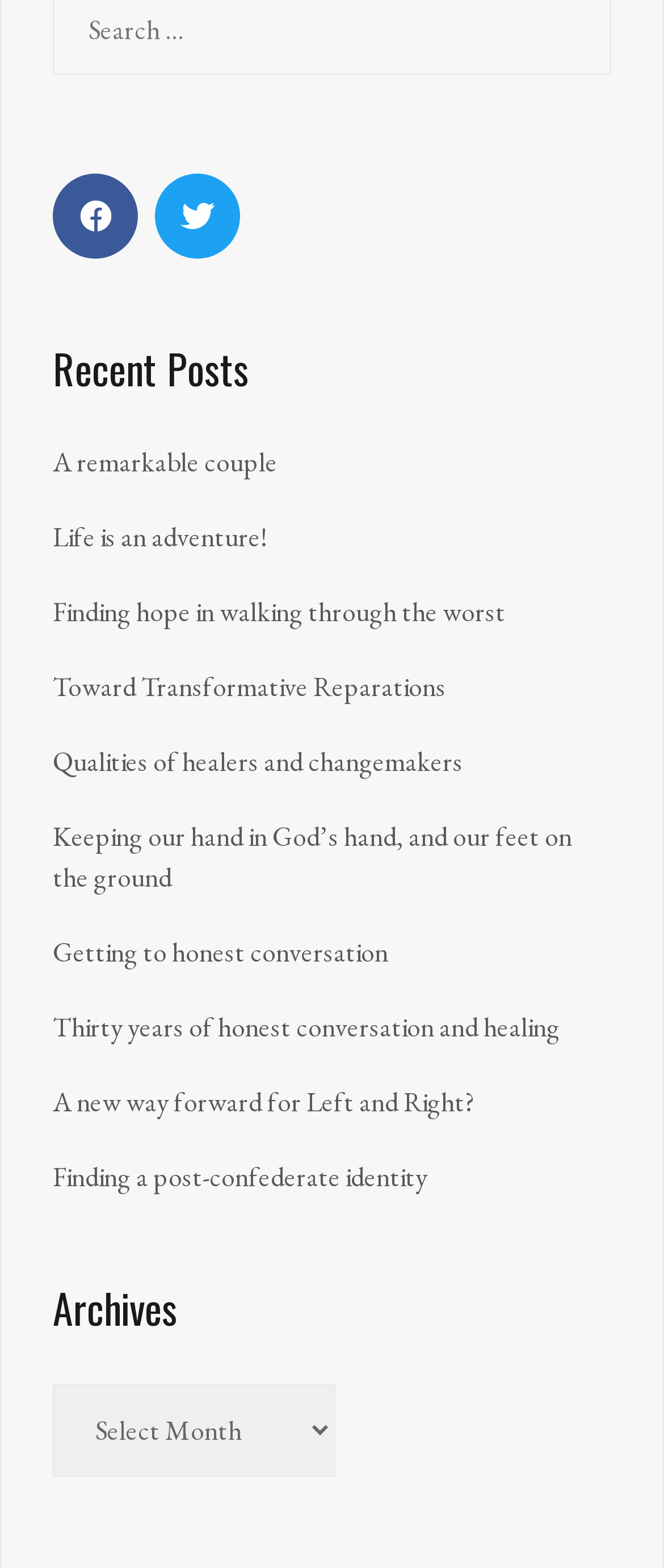Identify the bounding box coordinates of the area that should be clicked in order to complete the given instruction: "View recent posts". The bounding box coordinates should be four float numbers between 0 and 1, i.e., [left, top, right, bottom].

[0.079, 0.219, 0.921, 0.25]